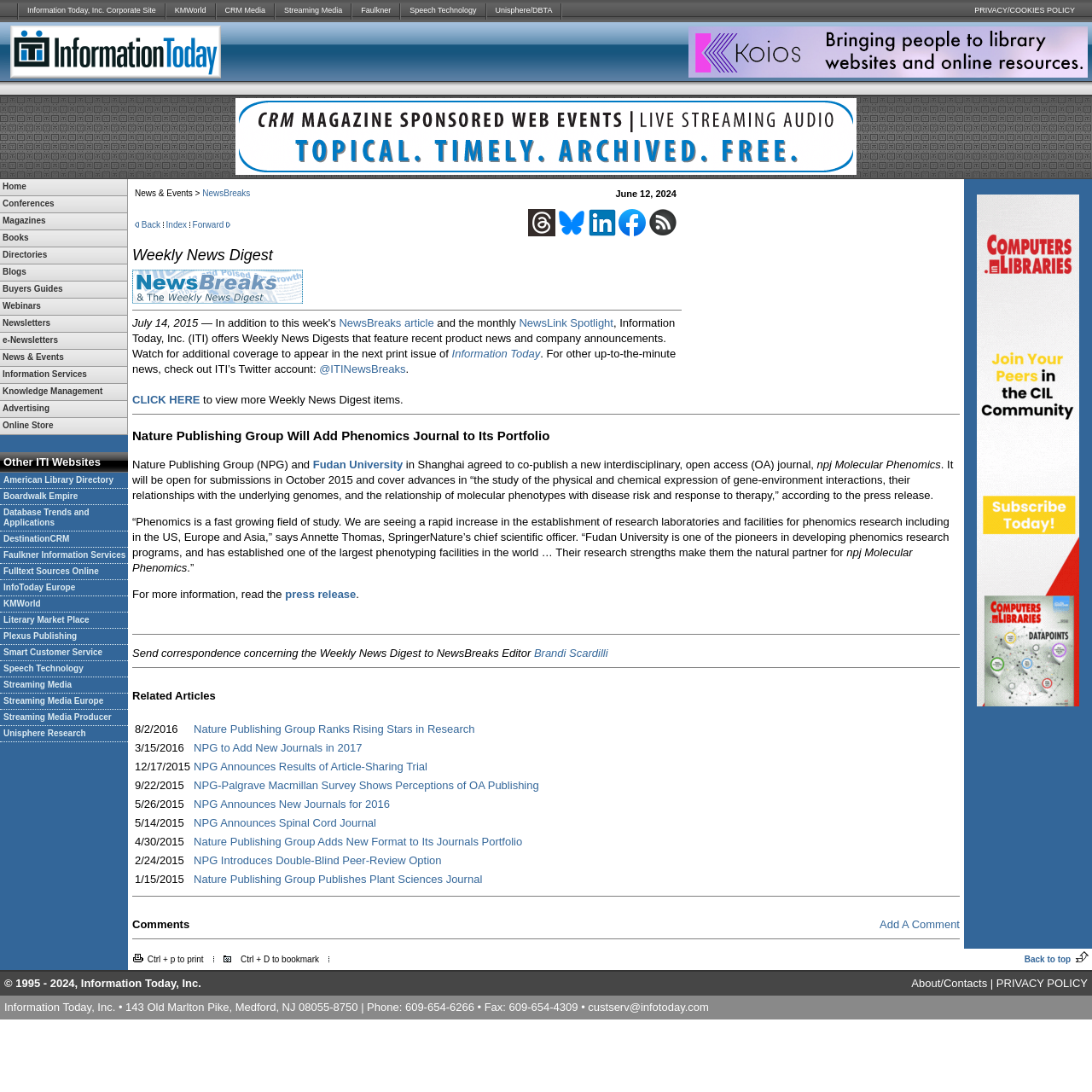Determine the bounding box coordinates of the clickable region to execute the instruction: "Click on the 'AUTHOR EVENTS' link". The coordinates should be four float numbers between 0 and 1, denoted as [left, top, right, bottom].

None